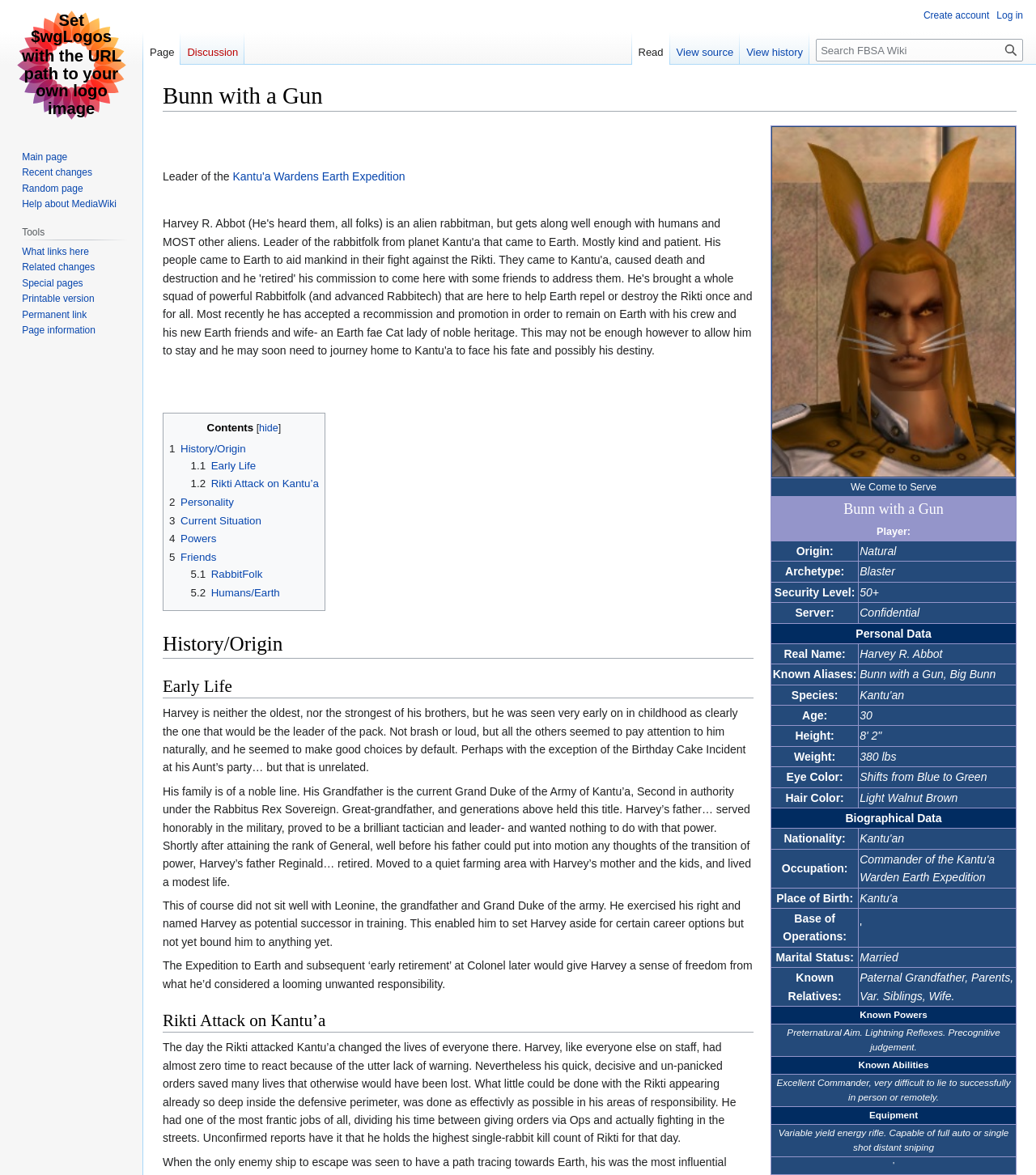Given the description "1 History/Origin", provide the bounding box coordinates of the corresponding UI element.

[0.163, 0.376, 0.237, 0.387]